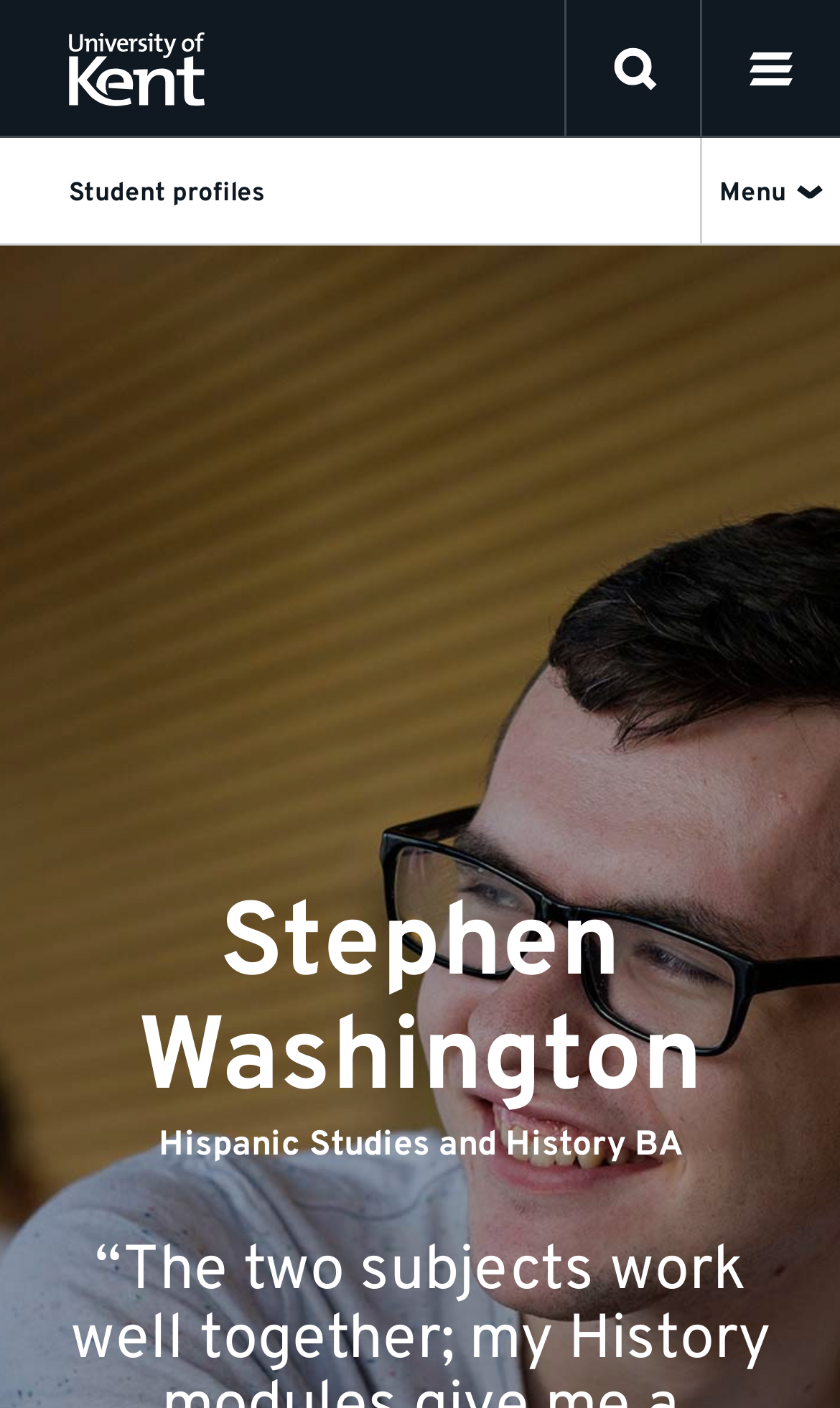Explain the contents of the webpage comprehensively.

The webpage is about Stephen Washington, a student who studied Hispanic Studies and History BA at the University of Kent. At the top left corner, there is a link to the University of Kent's homepage, accompanied by the university's logo, which is an image. 

To the right of the university's logo, there are three buttons: "open search", "Open main menu", and "Menu". The "open search" button has a search icon image next to it. The "Open main menu" button is pressed, and it controls the main menu. The "Menu" button is not expanded and controls the site navigation.

Below the top navigation bar, there is a link to "Student profiles". Underneath this link, there is a heading that displays Stephen Washington's name. Below the heading, there is a static text that mentions his course, "Hispanic Studies and History BA".